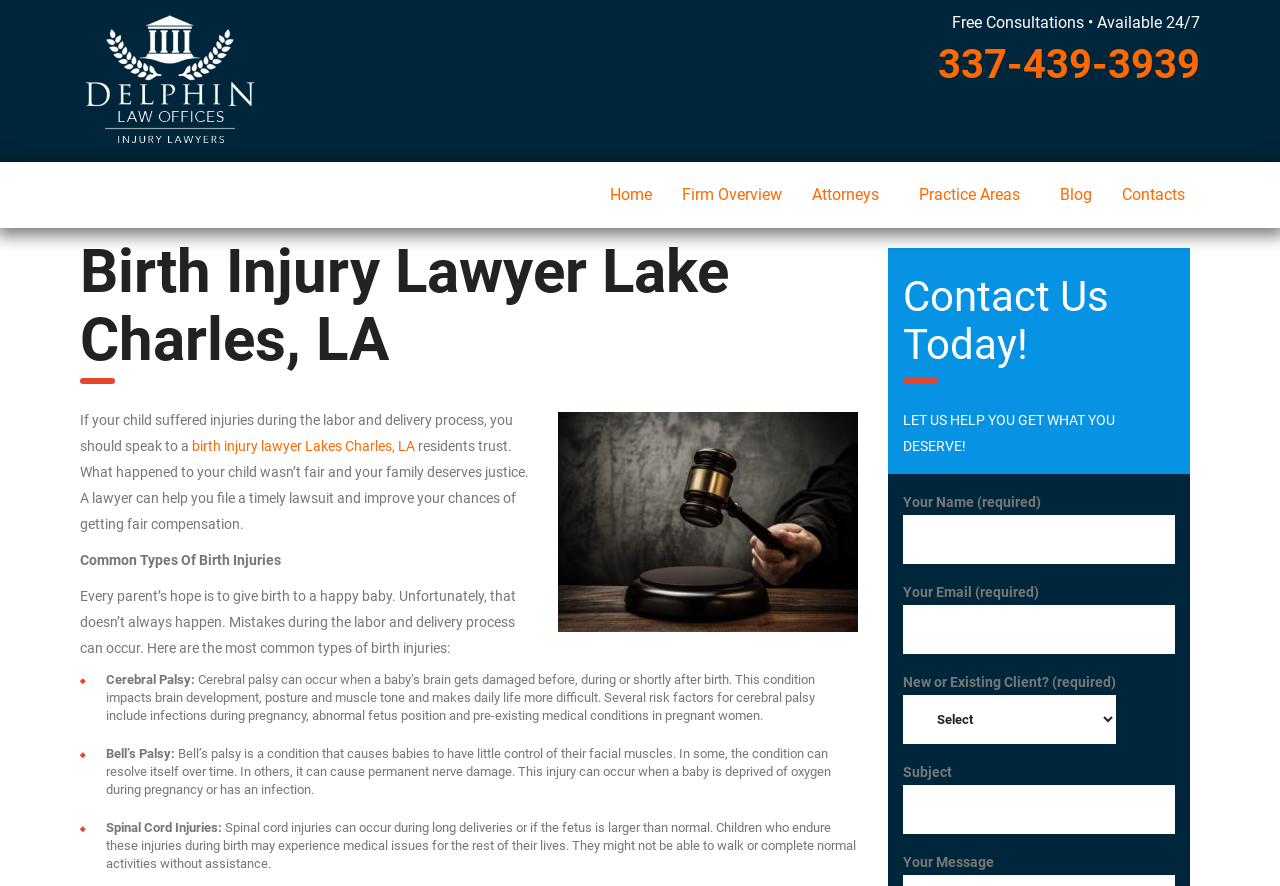Select the bounding box coordinates of the element I need to click to carry out the following instruction: "Click the 'Home' link".

[0.465, 0.194, 0.521, 0.246]